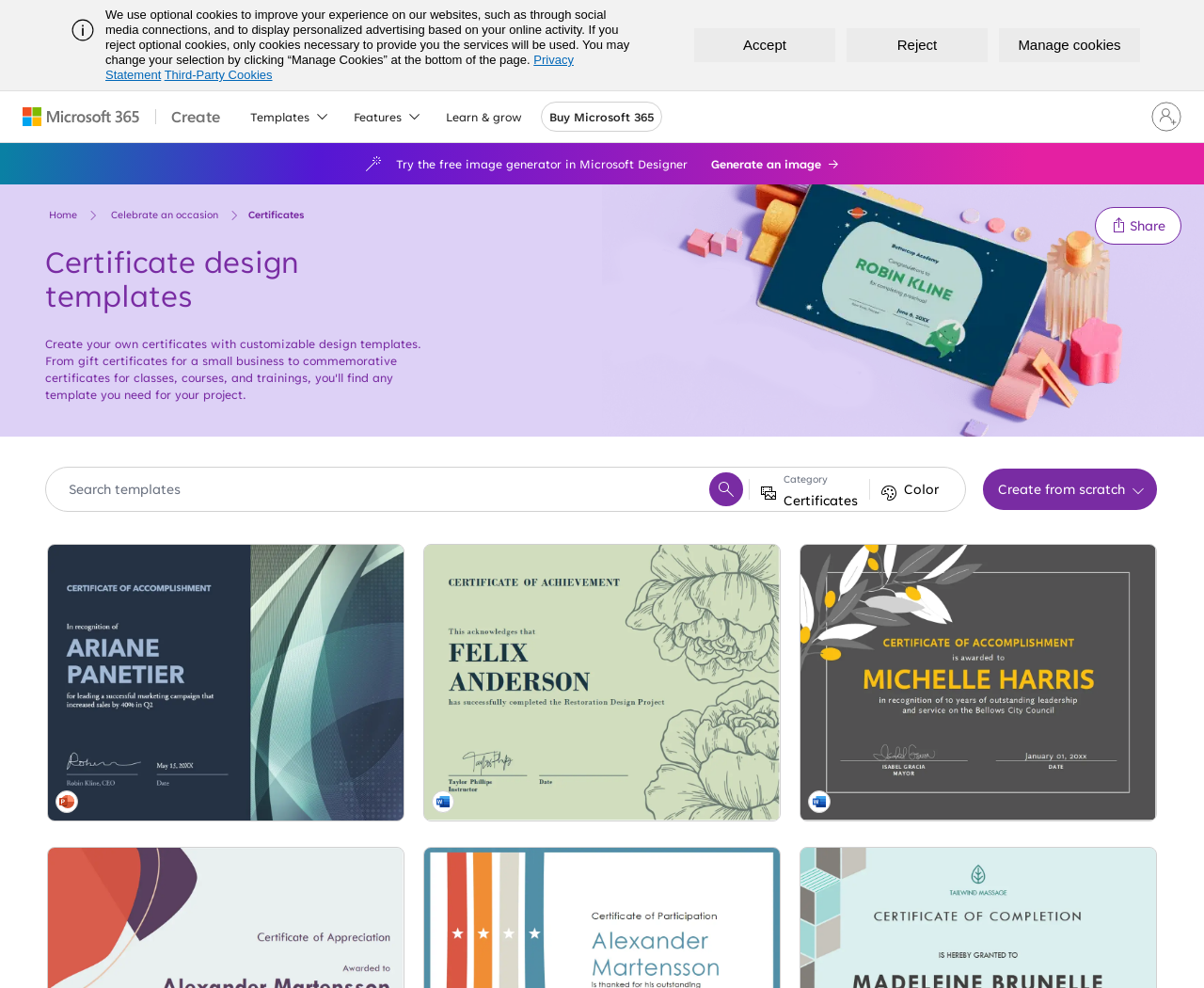Locate the bounding box coordinates of the segment that needs to be clicked to meet this instruction: "Create a certificate from scratch".

[0.815, 0.473, 0.962, 0.518]